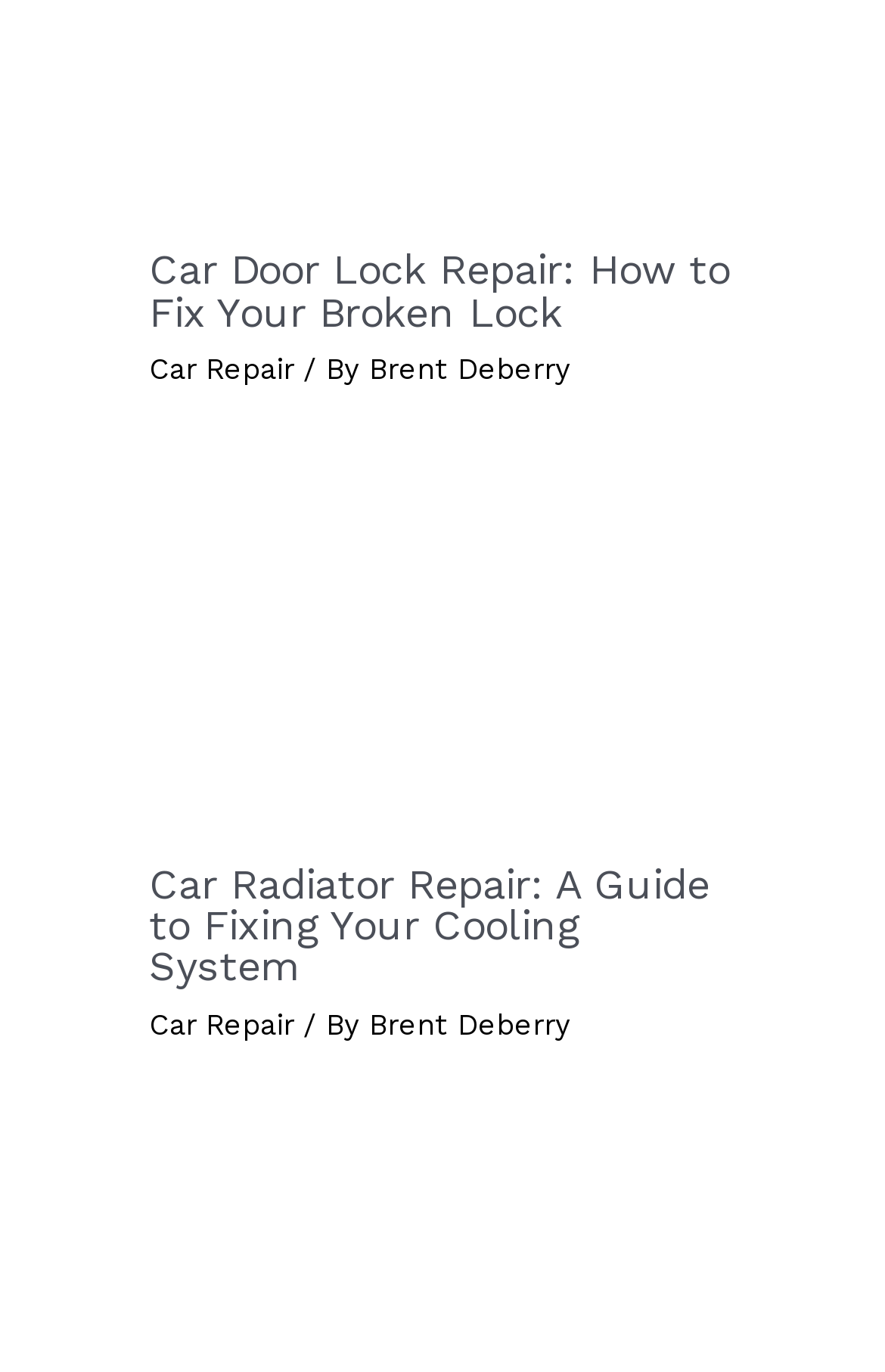Please reply with a single word or brief phrase to the question: 
What is the bounding box coordinate of the image in the second article?

[0.168, 0.359, 0.832, 0.6]